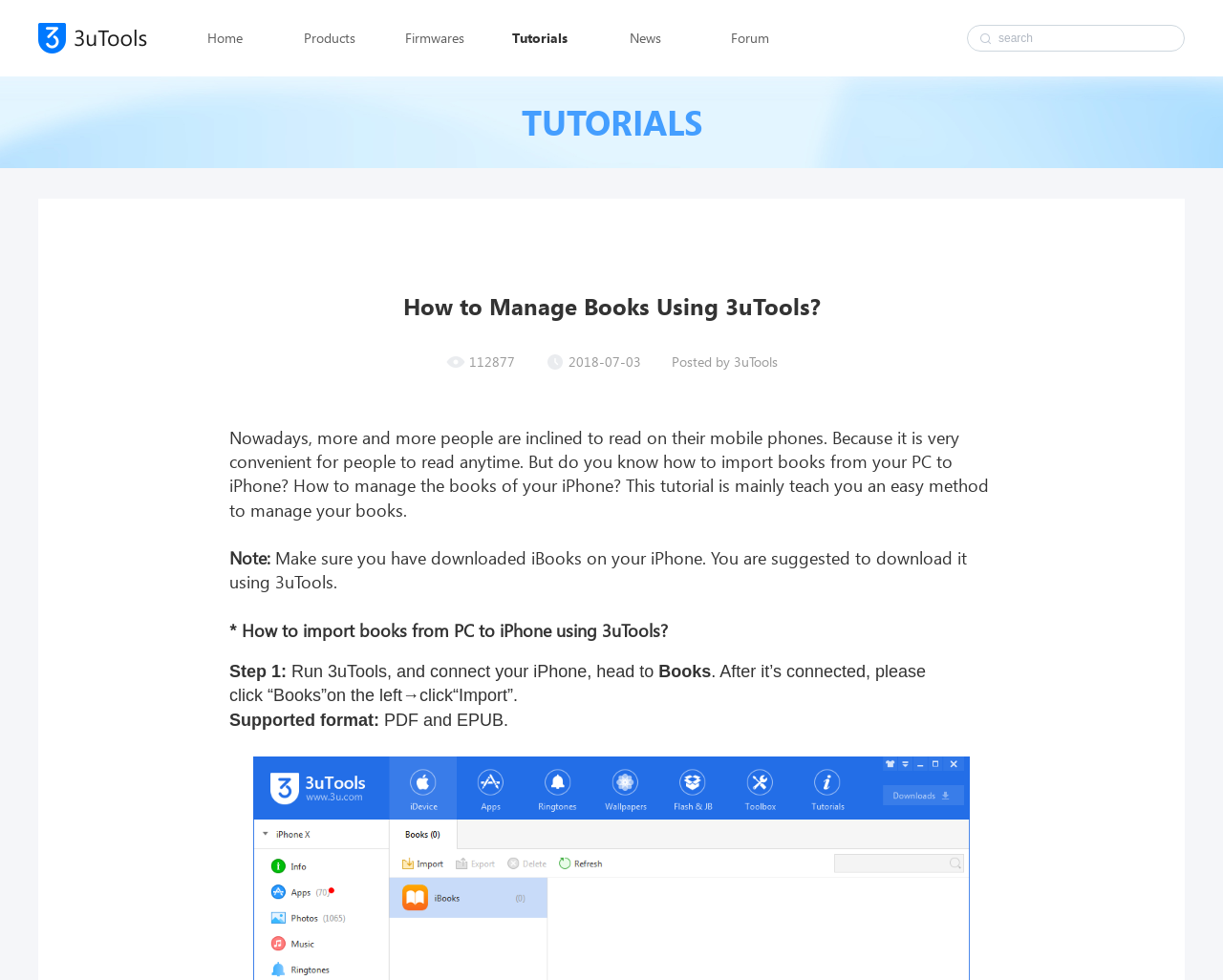Please determine the bounding box coordinates of the element to click on in order to accomplish the following task: "click the Forum link". Ensure the coordinates are four float numbers ranging from 0 to 1, i.e., [left, top, right, bottom].

[0.586, 0.0, 0.641, 0.078]